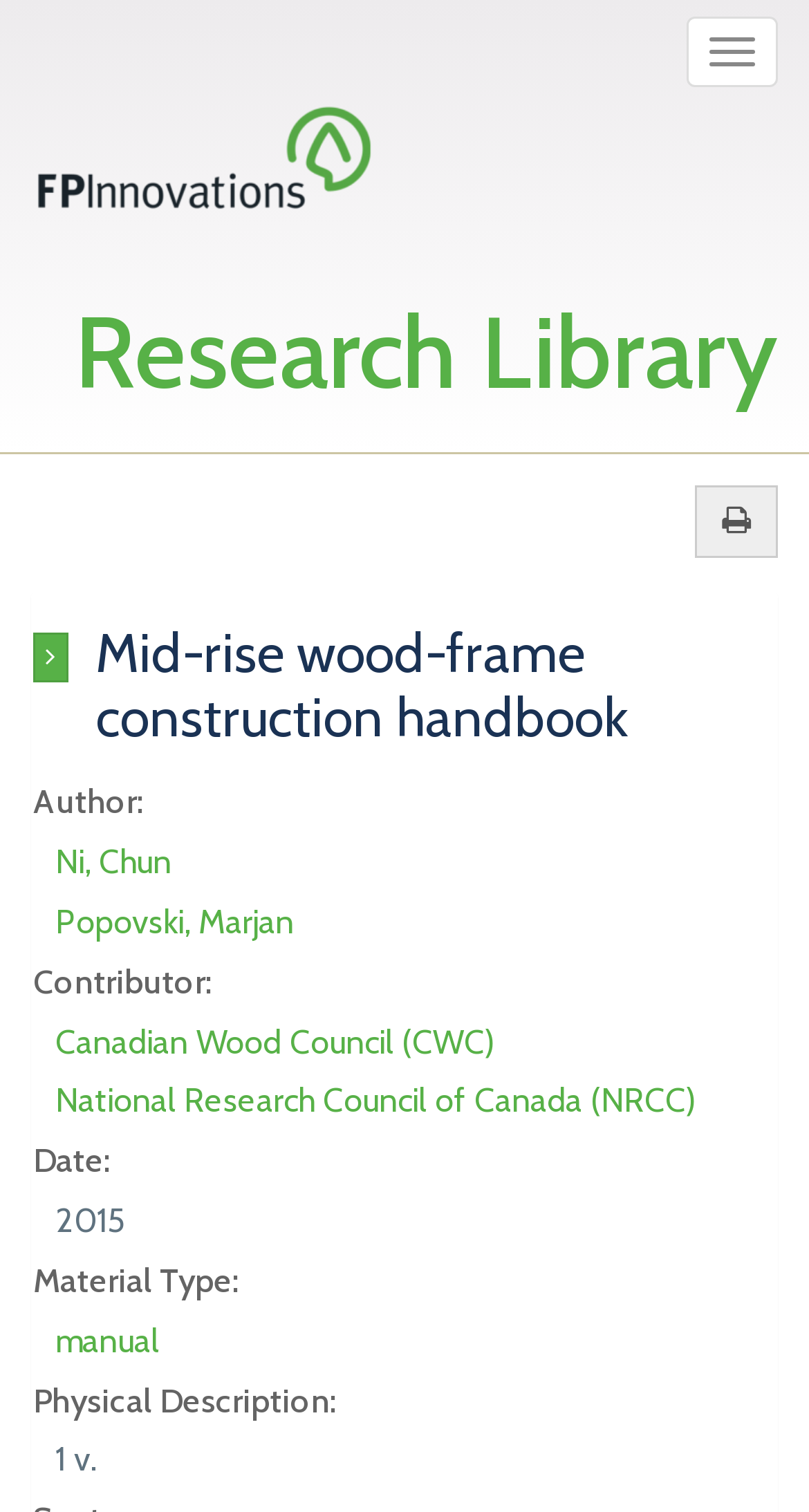Locate the bounding box coordinates of the area where you should click to accomplish the instruction: "Click the menu button".

None